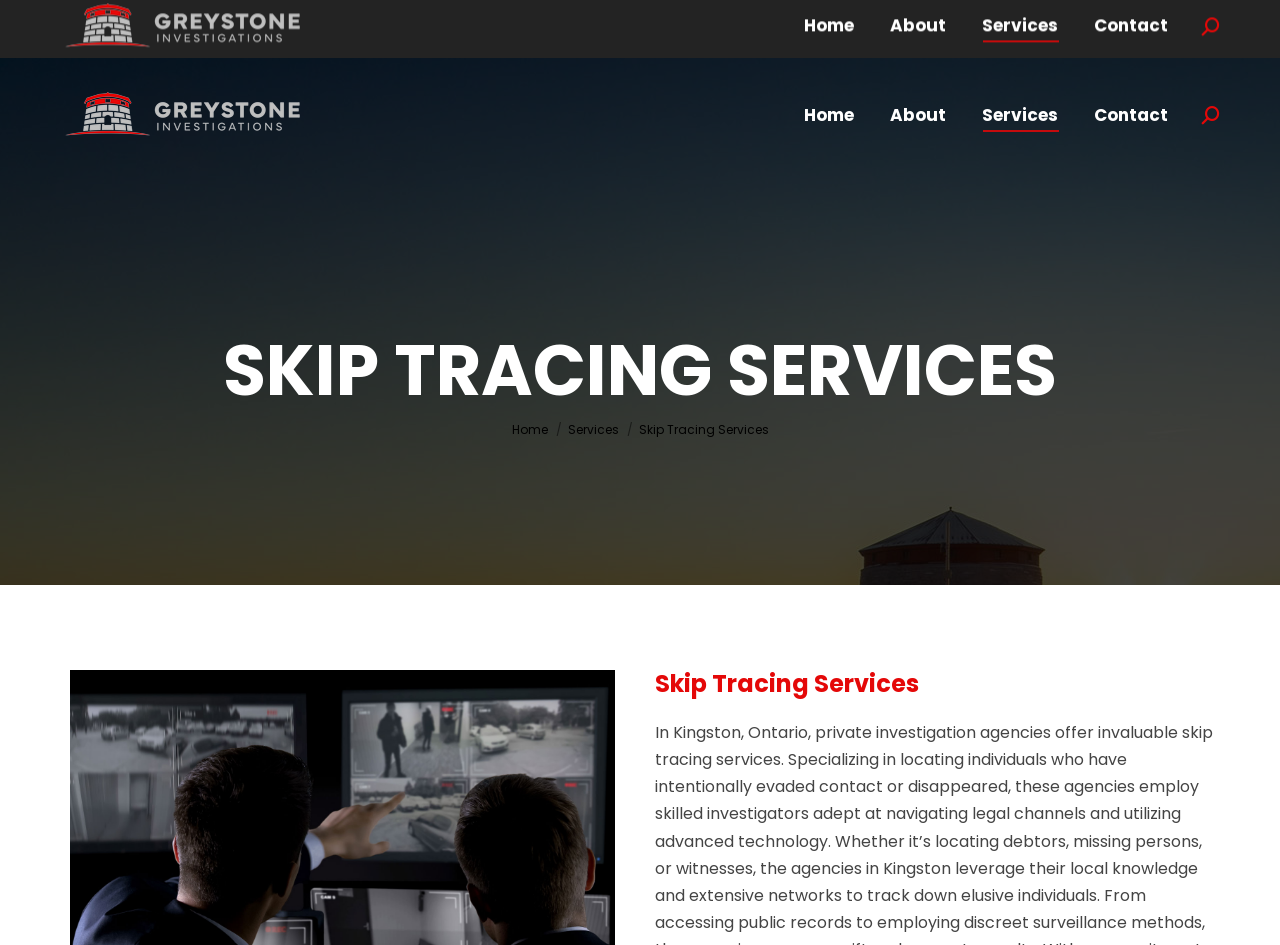Can you find the bounding box coordinates of the area I should click to execute the following instruction: "Send an email to the company"?

[0.07, 0.013, 0.305, 0.034]